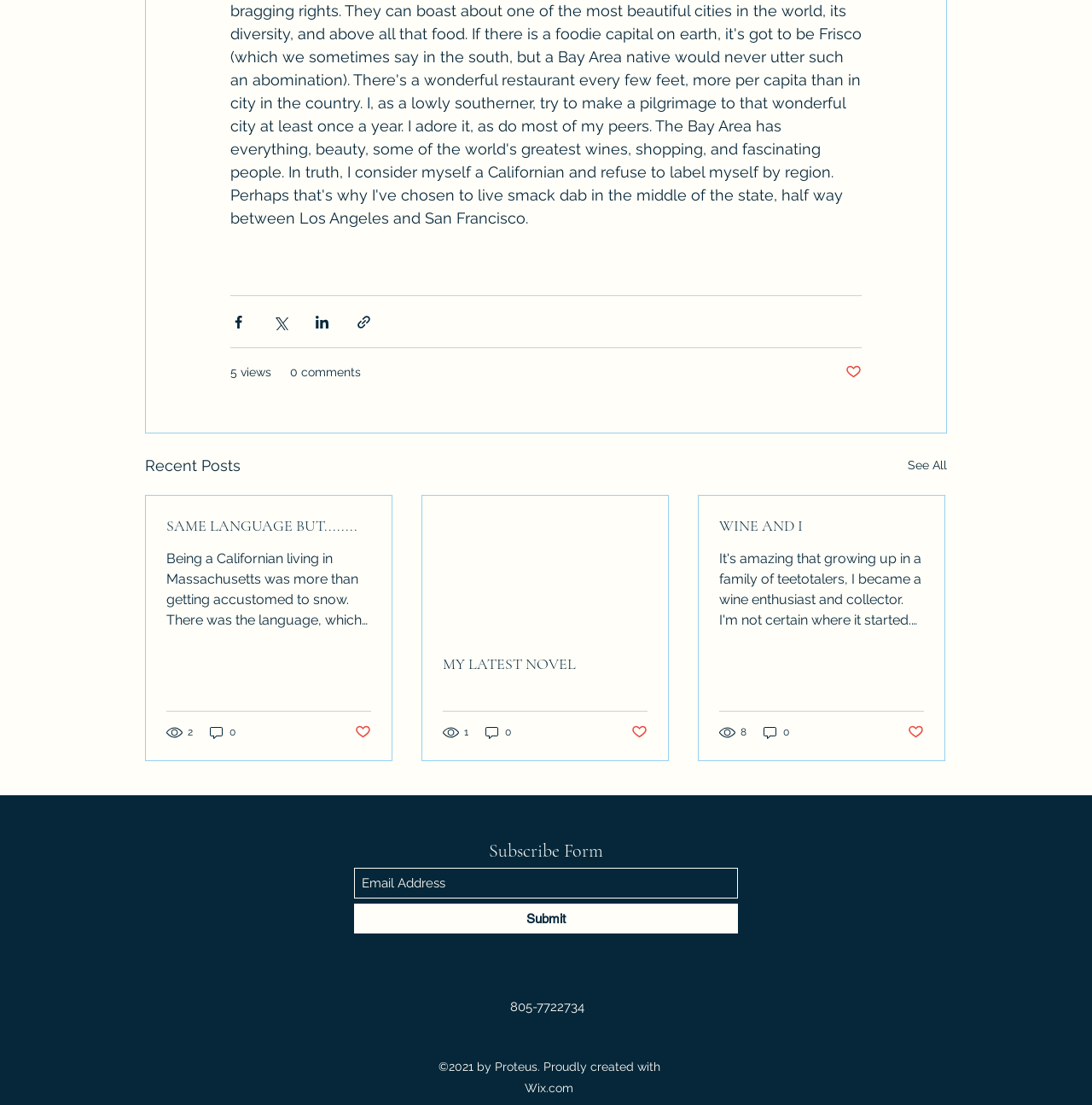Given the content of the image, can you provide a detailed answer to the question?
What is the title of the first article?

I looked at the article section and found the first article with a title 'SAME LANGUAGE BUT........'. This title is a link, and it seems to be the title of the article.